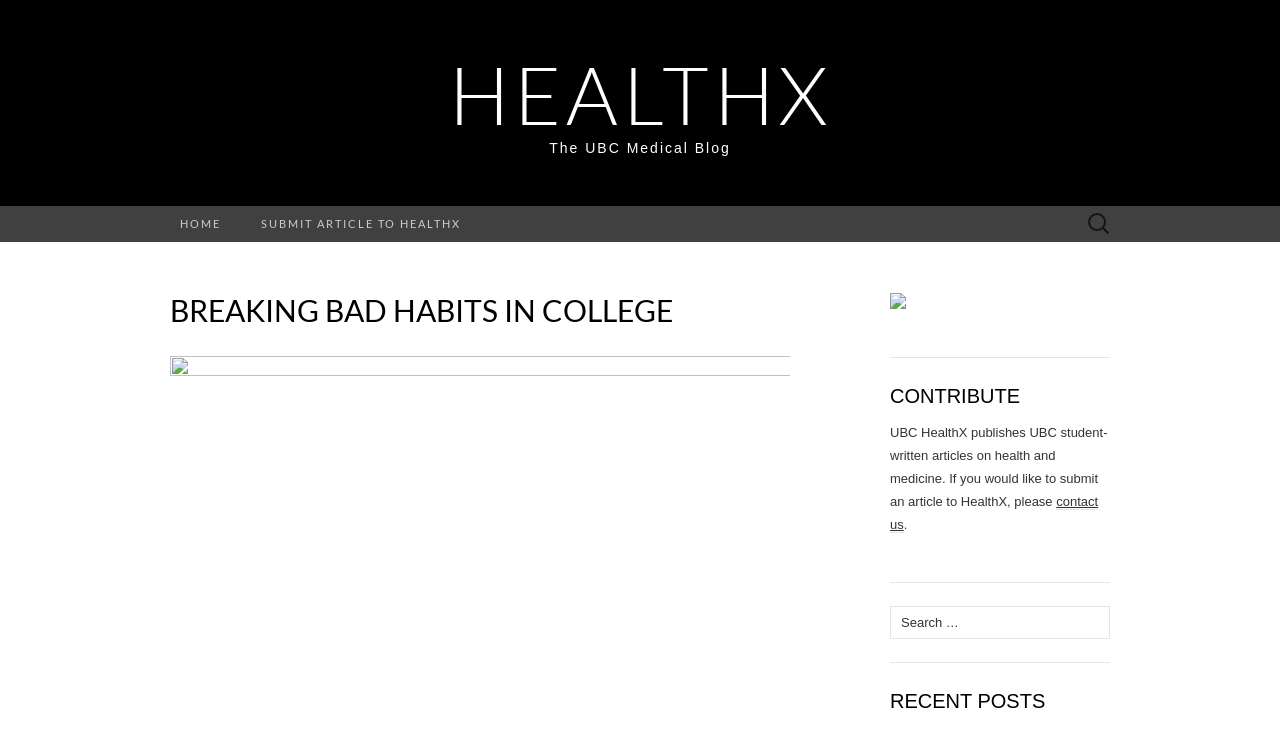Calculate the bounding box coordinates of the UI element given the description: "Home".

[0.125, 0.283, 0.188, 0.332]